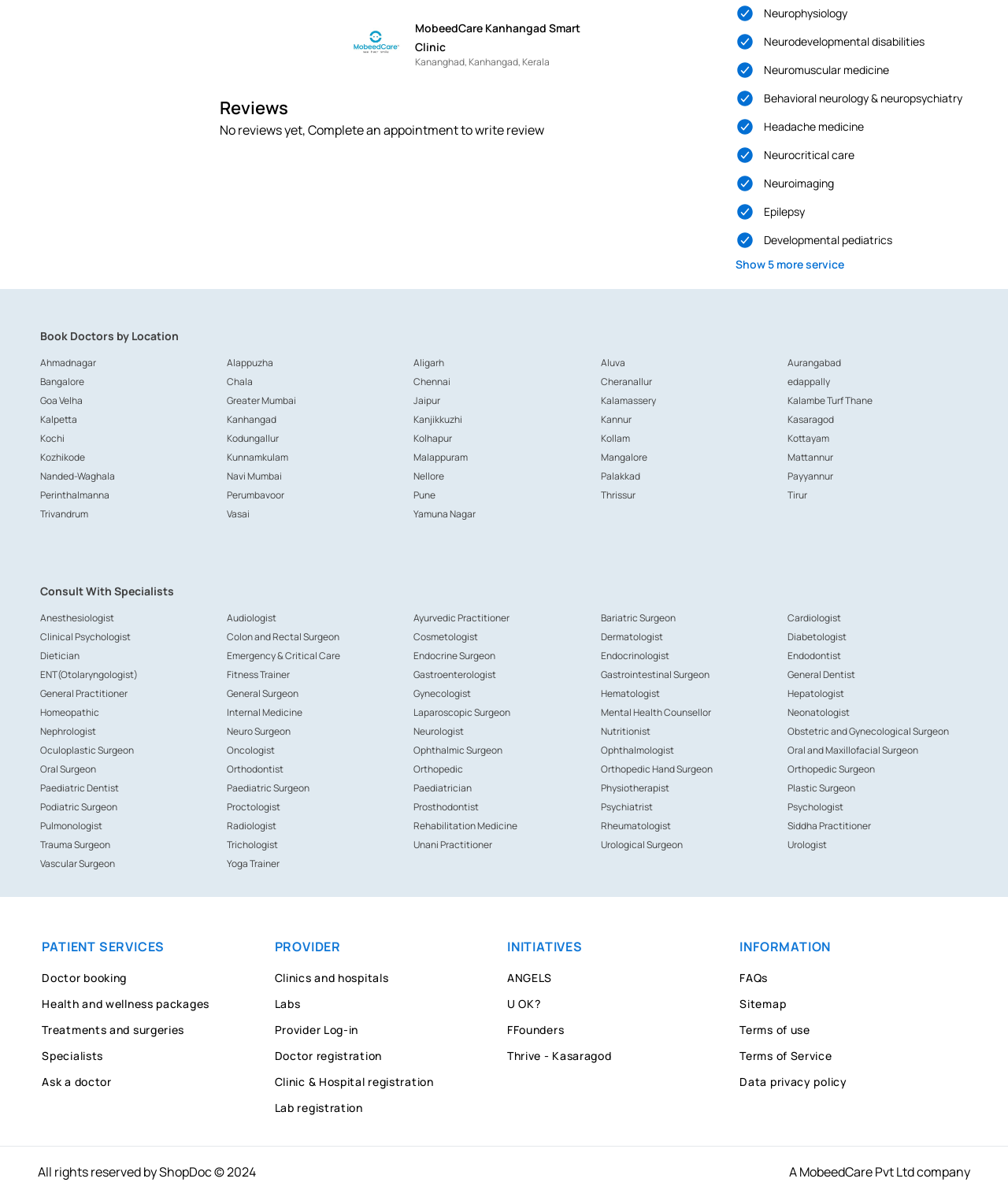Determine the bounding box for the described UI element: "Ayurvedic Practitioner".

[0.41, 0.511, 0.506, 0.522]